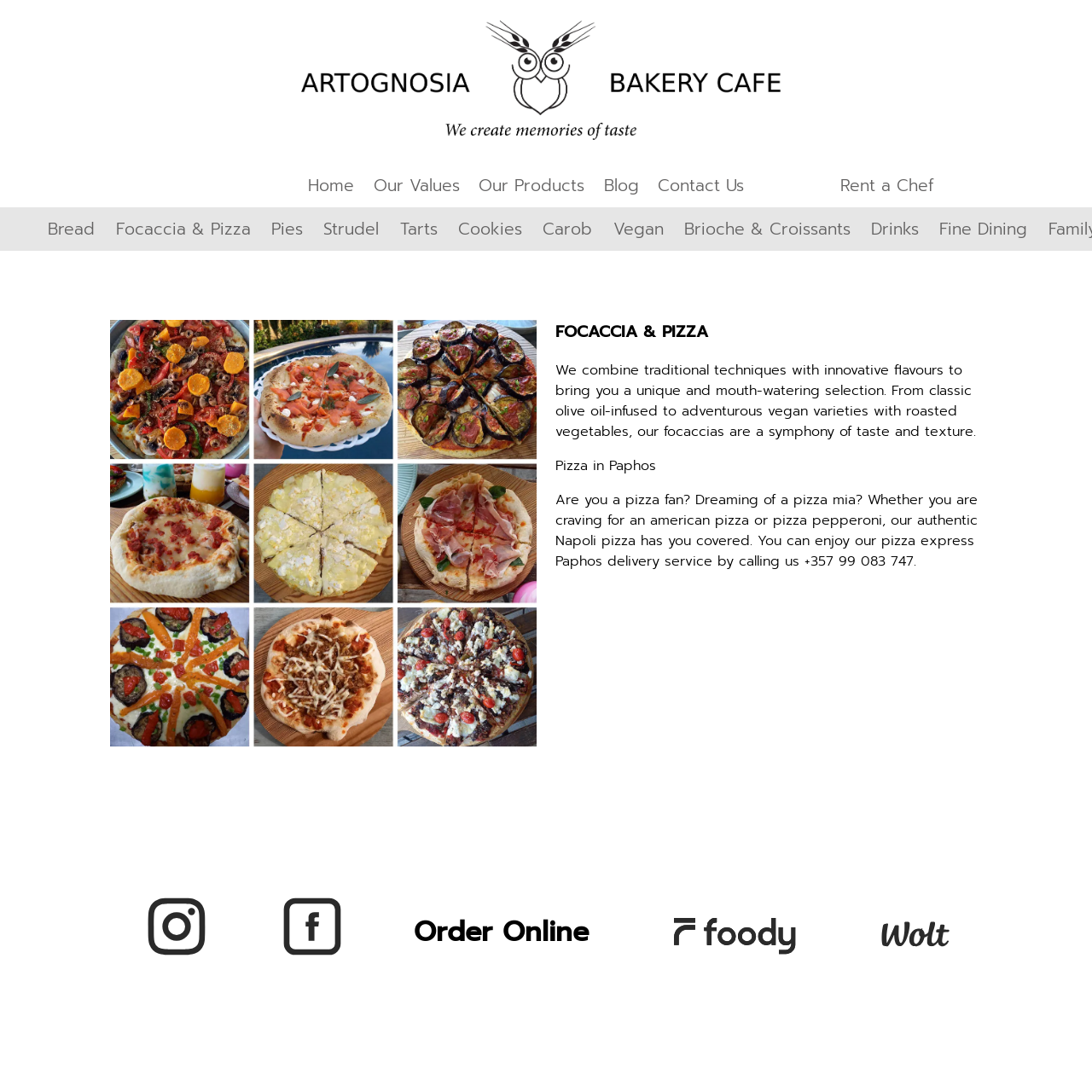Find and indicate the bounding box coordinates of the region you should select to follow the given instruction: "Order Online".

[0.379, 0.834, 0.539, 0.872]